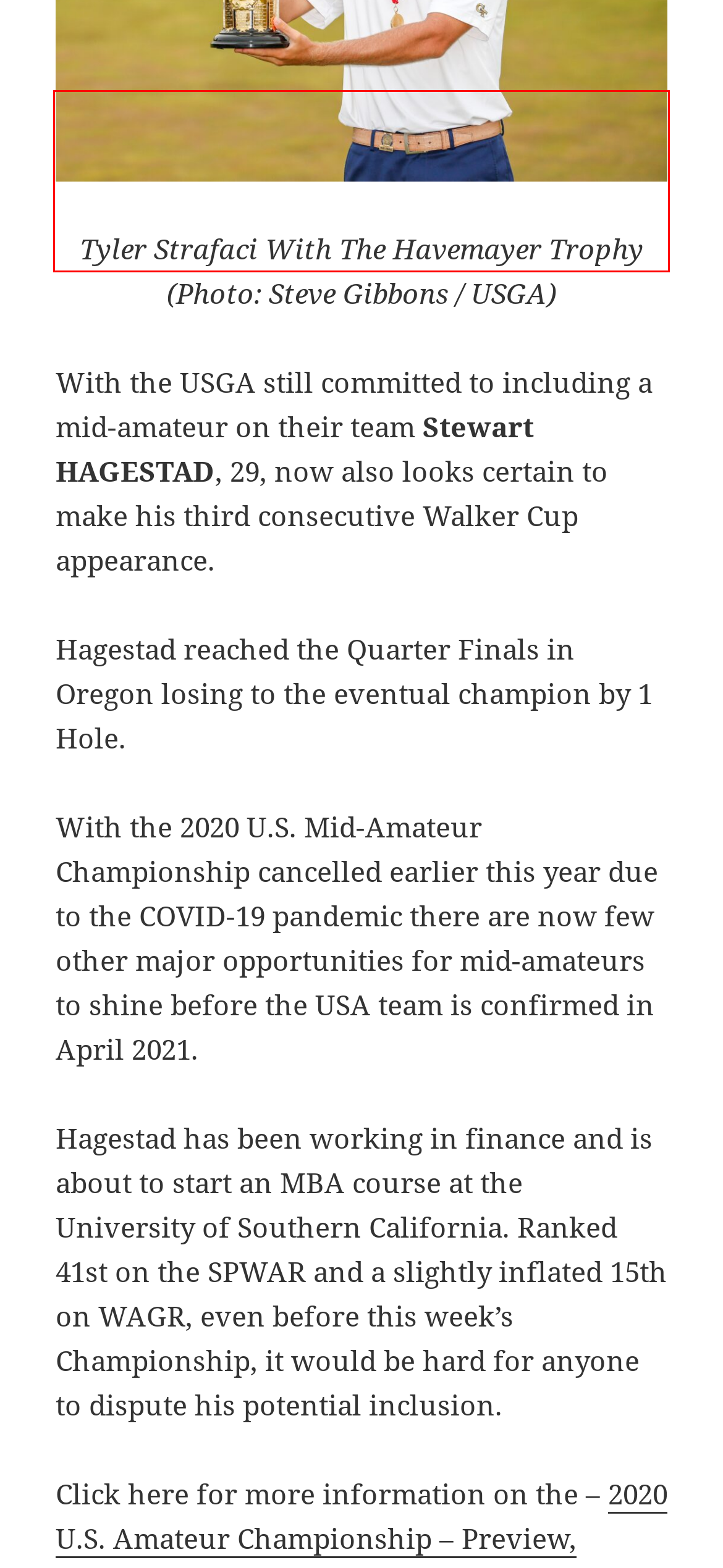Please recognize and transcribe the text located inside the red bounding box in the webpage image.

With the USGA still committed to including a mid-amateur on their team Stewart HAGESTAD, 29, now also looks certain to make his third consecutive Walker Cup appearance.